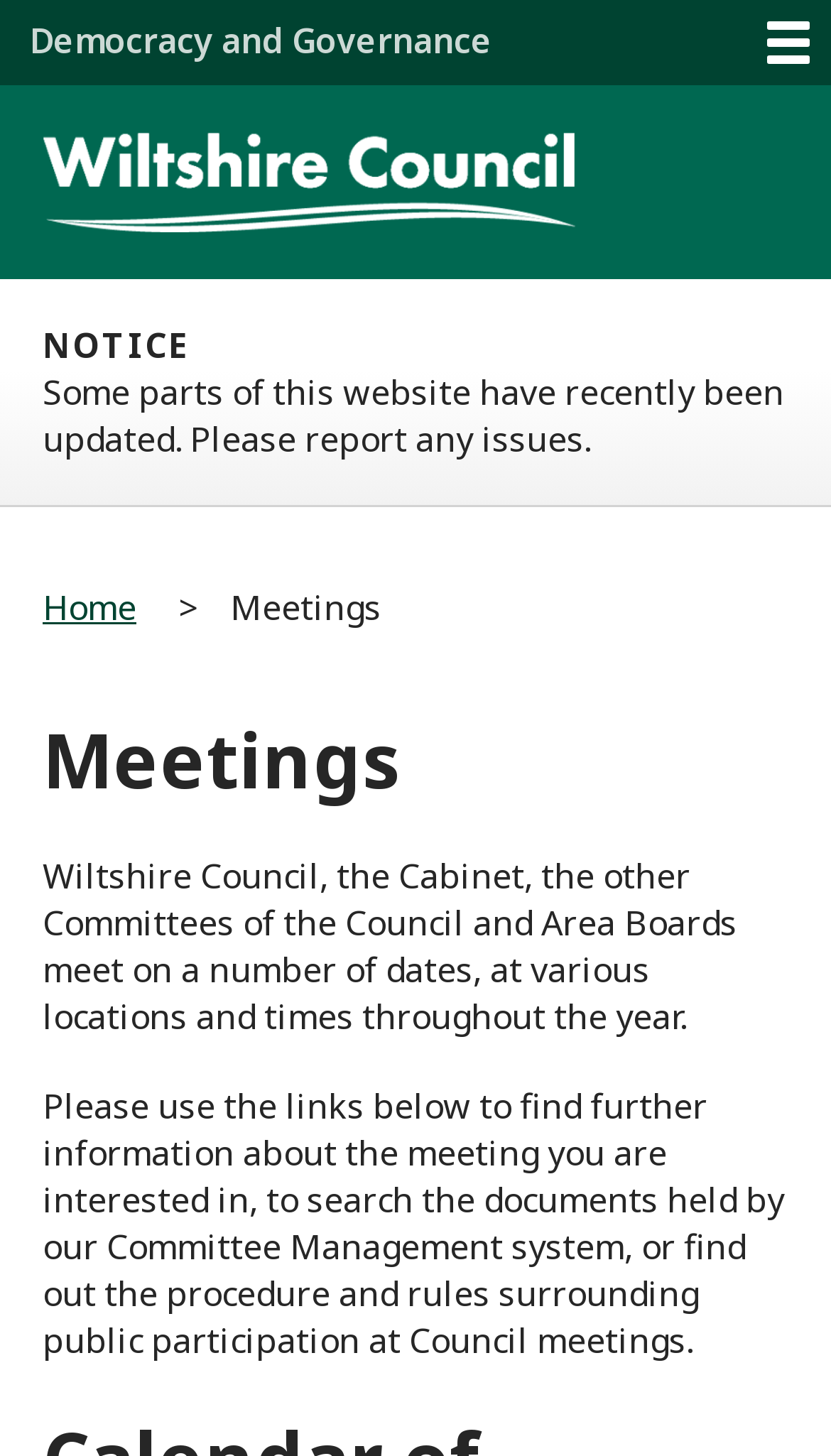Please give a succinct answer using a single word or phrase:
What is the purpose of the meetings?

To discuss governance and democracy